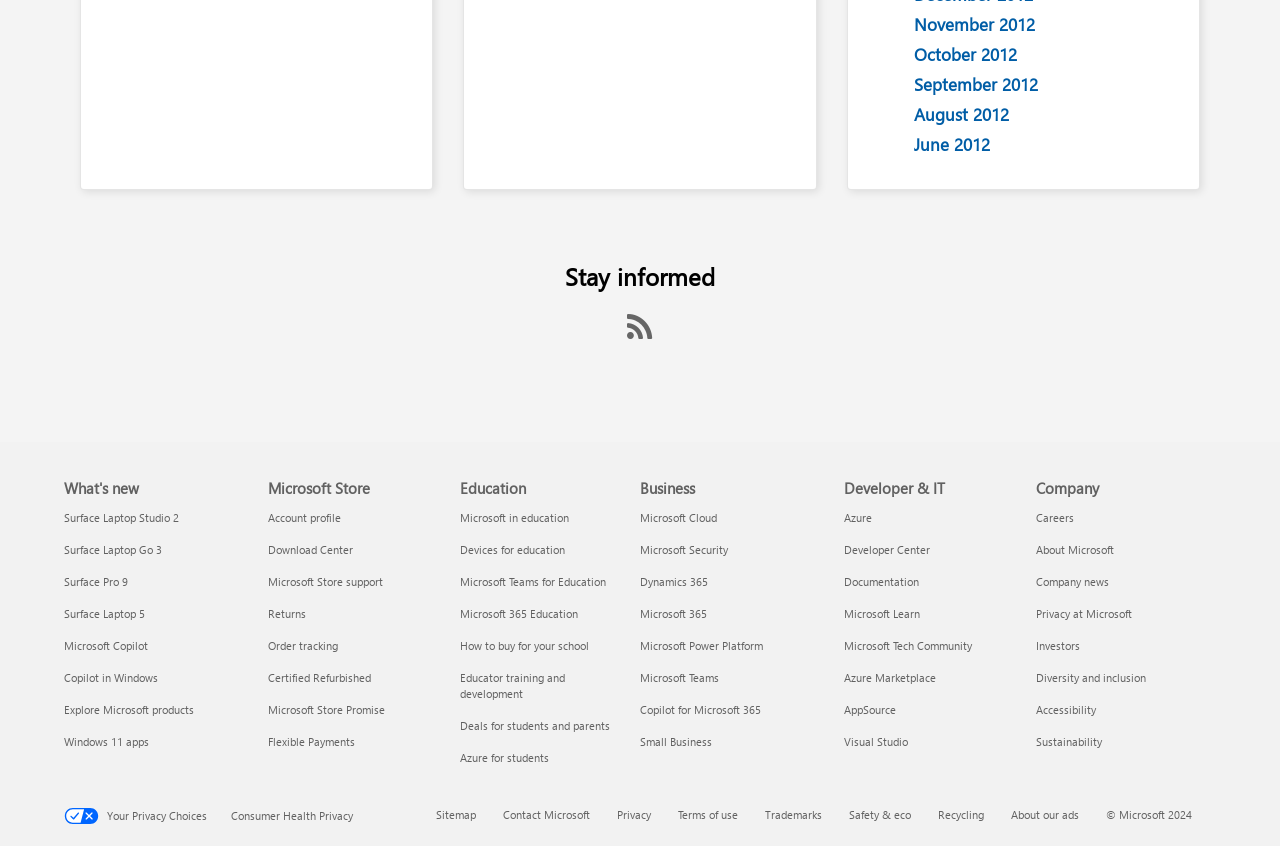What is the title of the section that contains links to Azure and Dynamics 365?
Provide a detailed answer to the question using information from the image.

I found a section with links to Azure and Dynamics 365, and the title of this section is 'Business'.